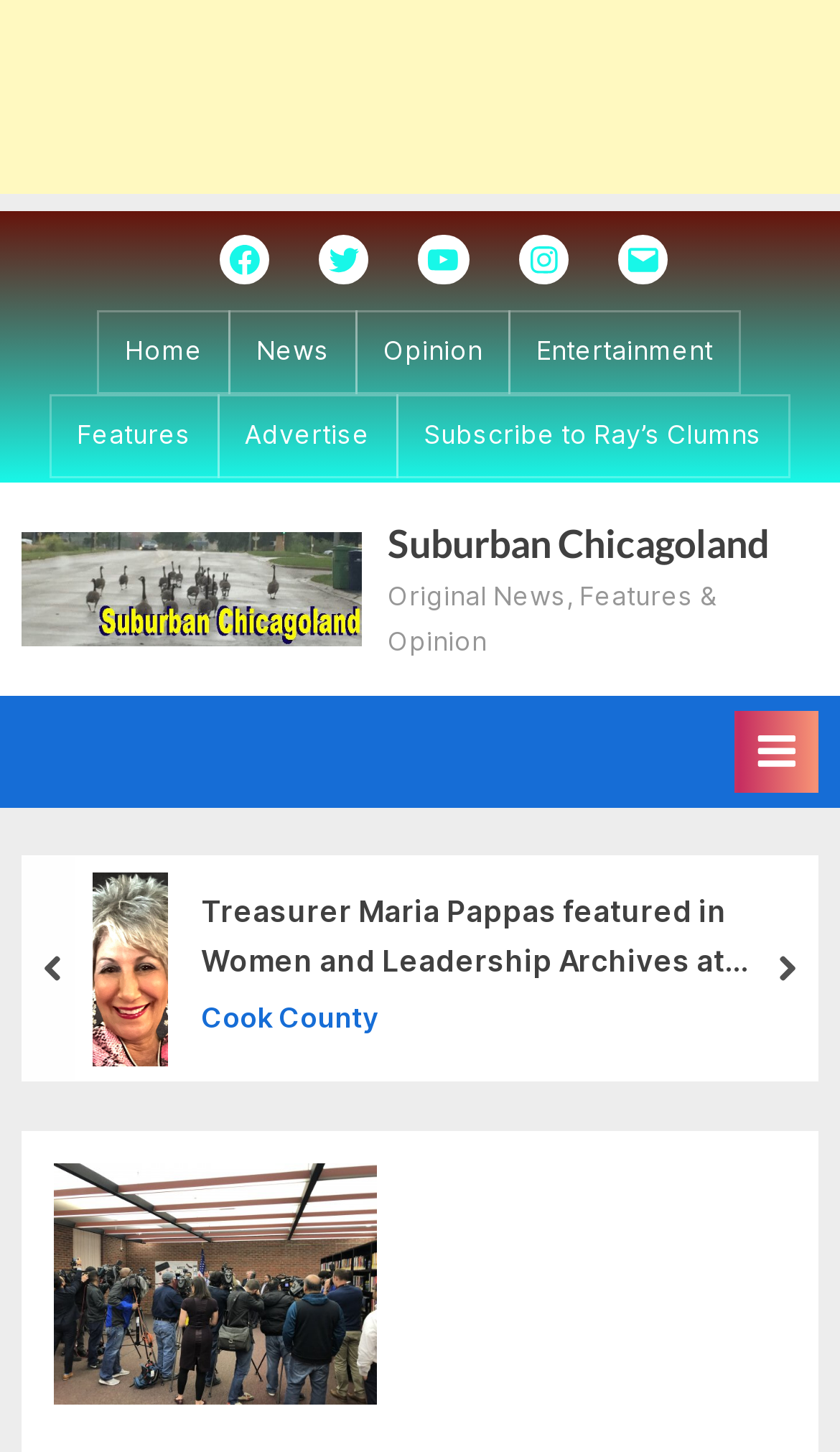Give a short answer to this question using one word or a phrase:
What is the name of the publication?

Suburban Chicagoland